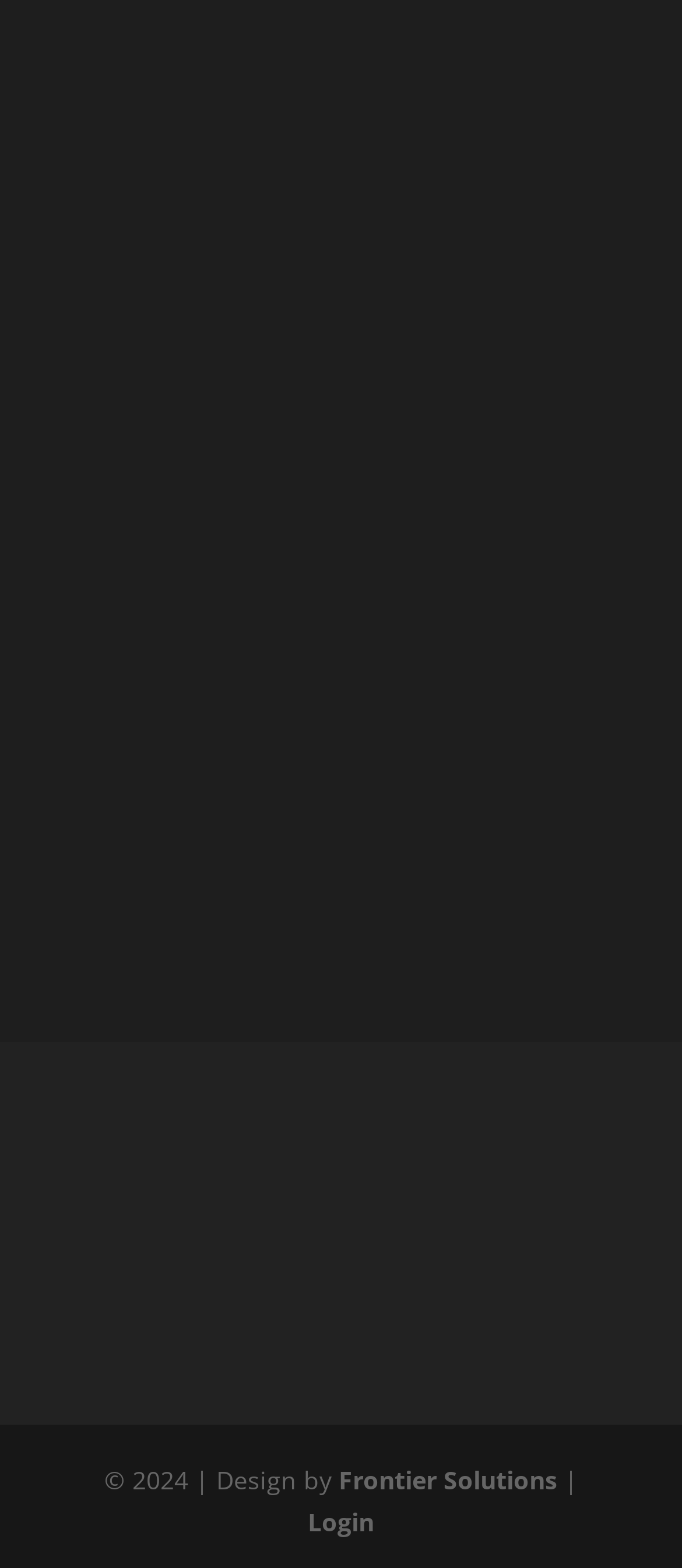Please specify the bounding box coordinates for the clickable region that will help you carry out the instruction: "Access new client forms".

[0.1, 0.387, 0.456, 0.416]